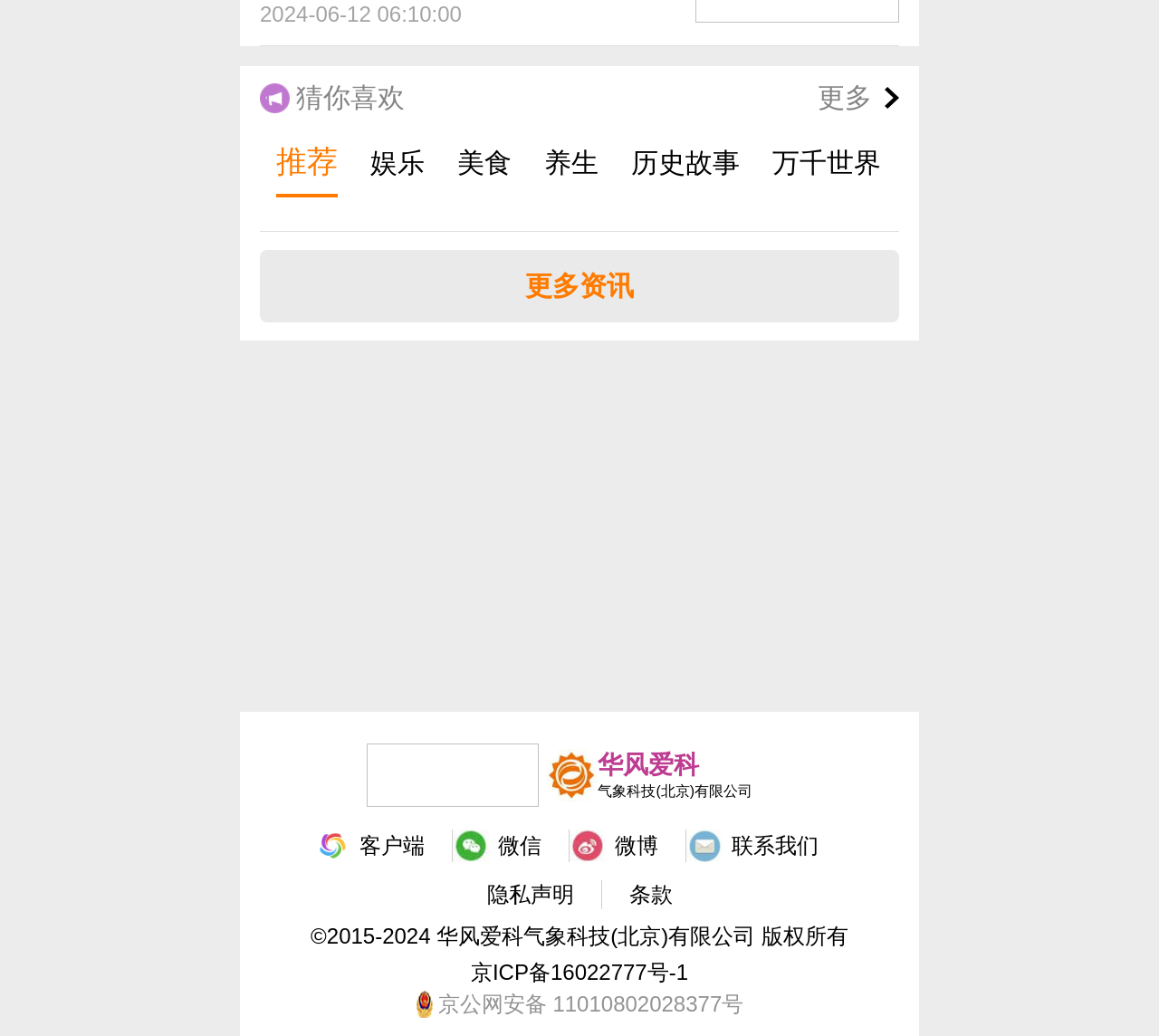Show the bounding box coordinates for the element that needs to be clicked to execute the following instruction: "Click the HOME menu item". Provide the coordinates in the form of four float numbers between 0 and 1, i.e., [left, top, right, bottom].

None